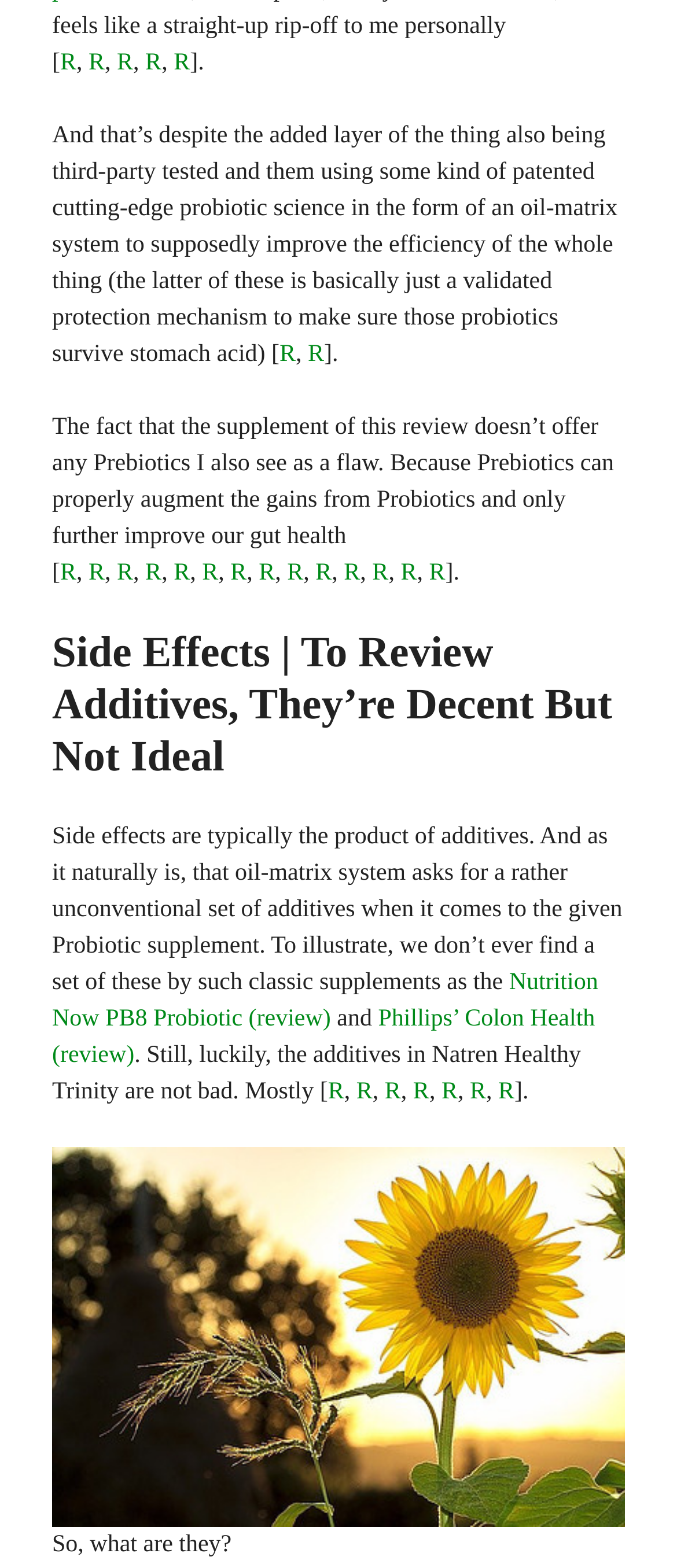Specify the bounding box coordinates for the region that must be clicked to perform the given instruction: "read the text about Side Effects".

[0.077, 0.4, 0.923, 0.5]